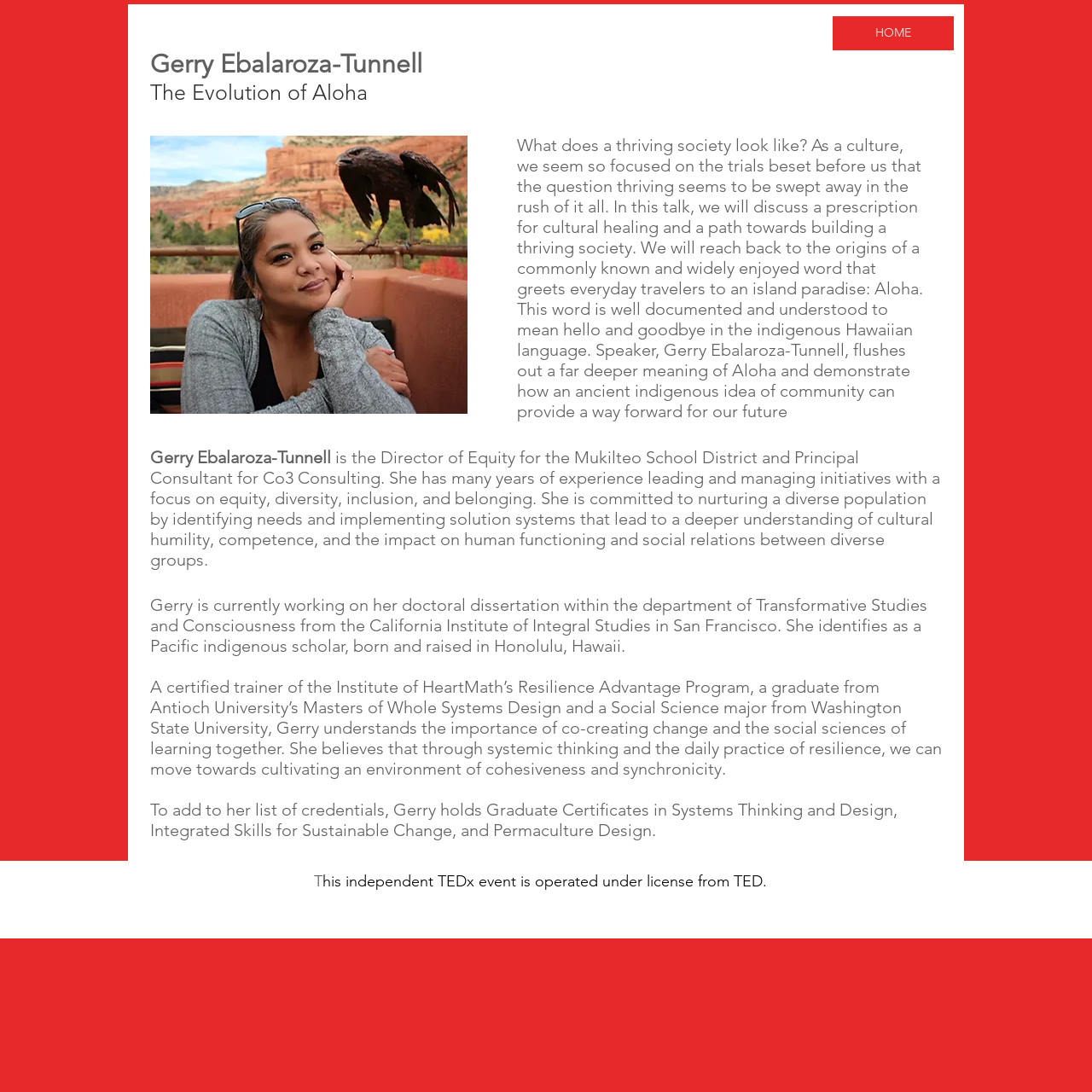Using the image as a reference, answer the following question in as much detail as possible:
What is the name of the program Gerry is a certified trainer of?

As mentioned in the StaticText element with bounding box coordinates [0.138, 0.62, 0.863, 0.713], Gerry is a certified trainer of the Institute of HeartMath's Resilience Advantage Program.